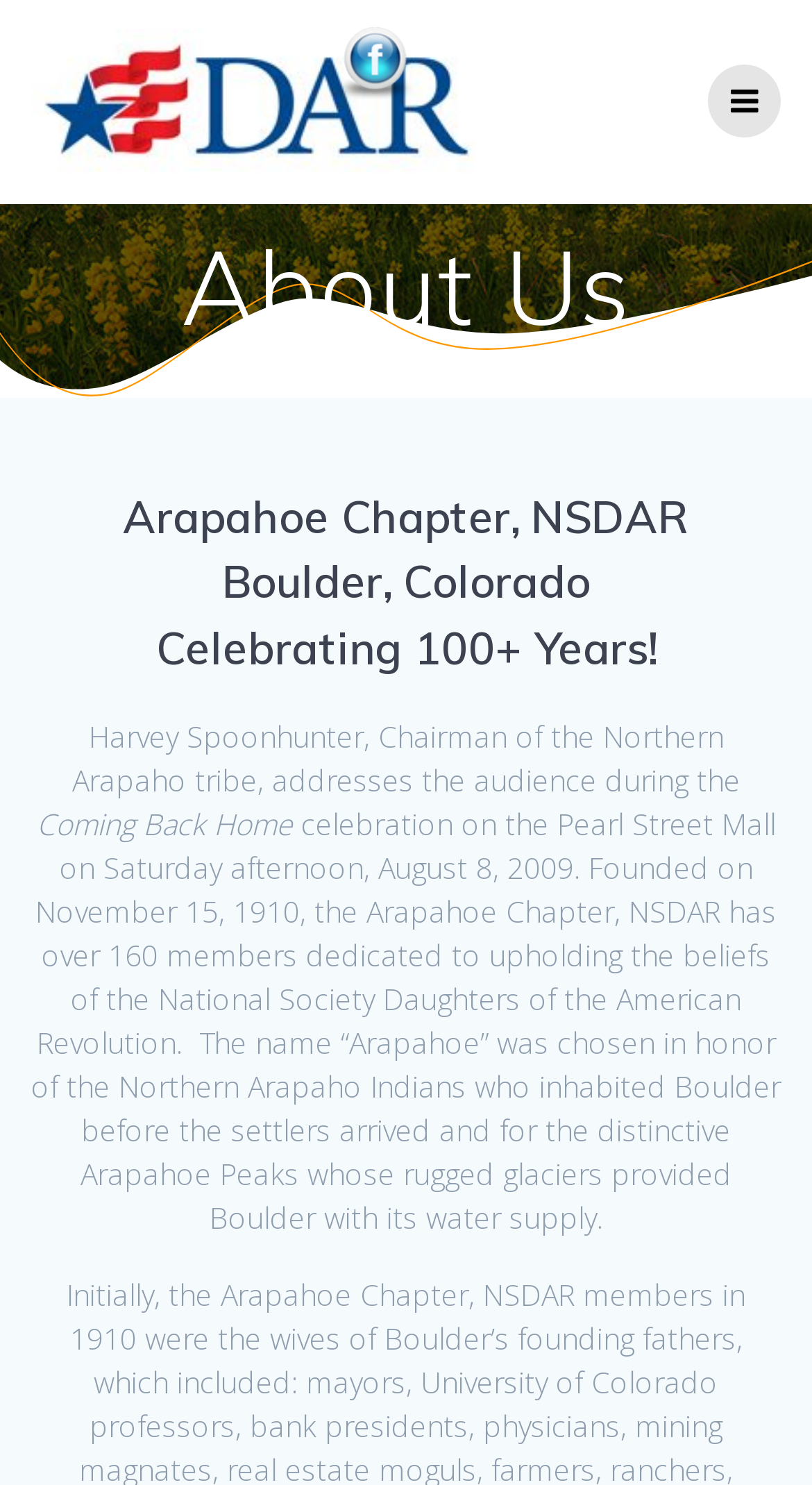Given the element description "alt="Arapahoe Chapter, NSDAR"", identify the bounding box of the corresponding UI element.

[0.038, 0.02, 0.586, 0.118]